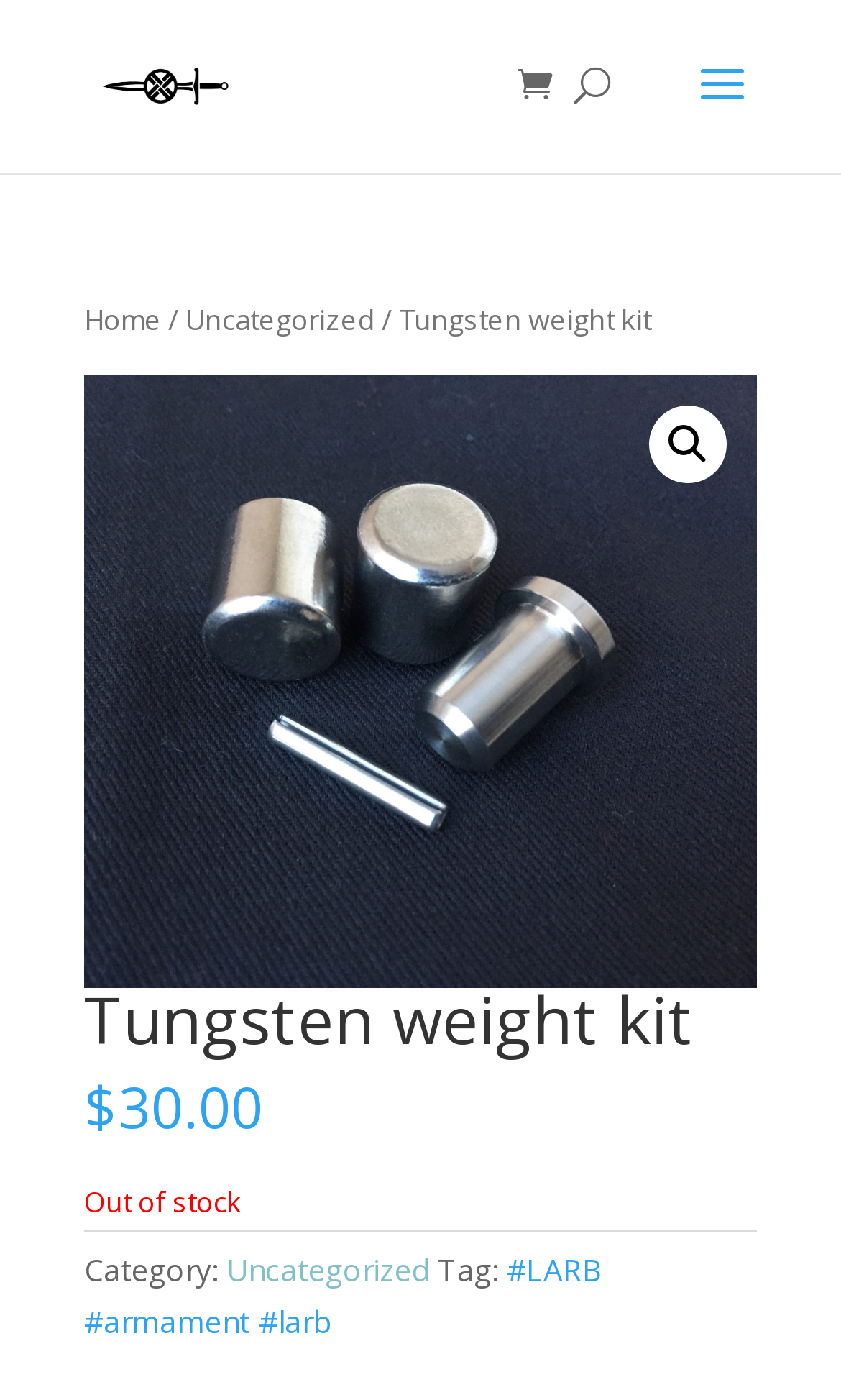What is the text of the webpage's headline?

Tungsten weight kit